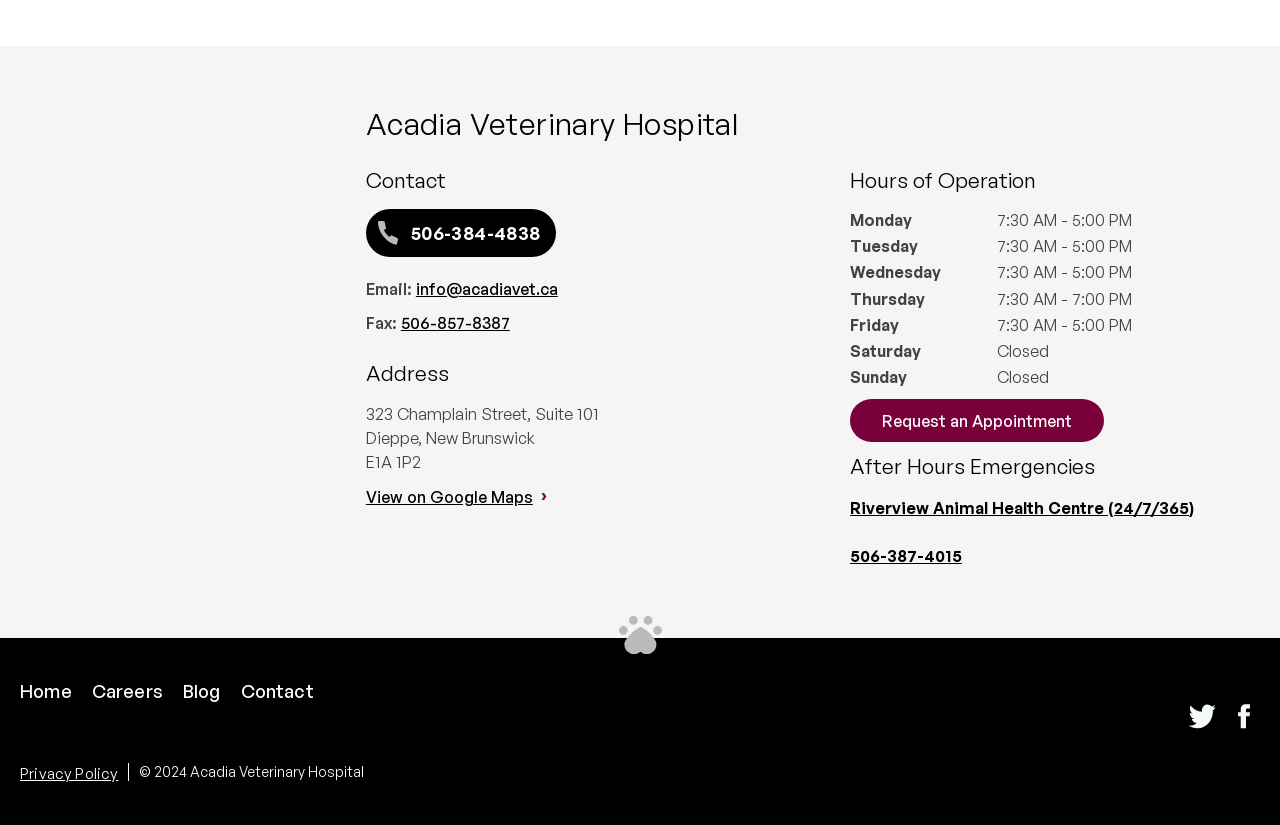Identify the coordinates of the bounding box for the element that must be clicked to accomplish the instruction: "Learn more about Charity Navigator’s four-star rating".

None